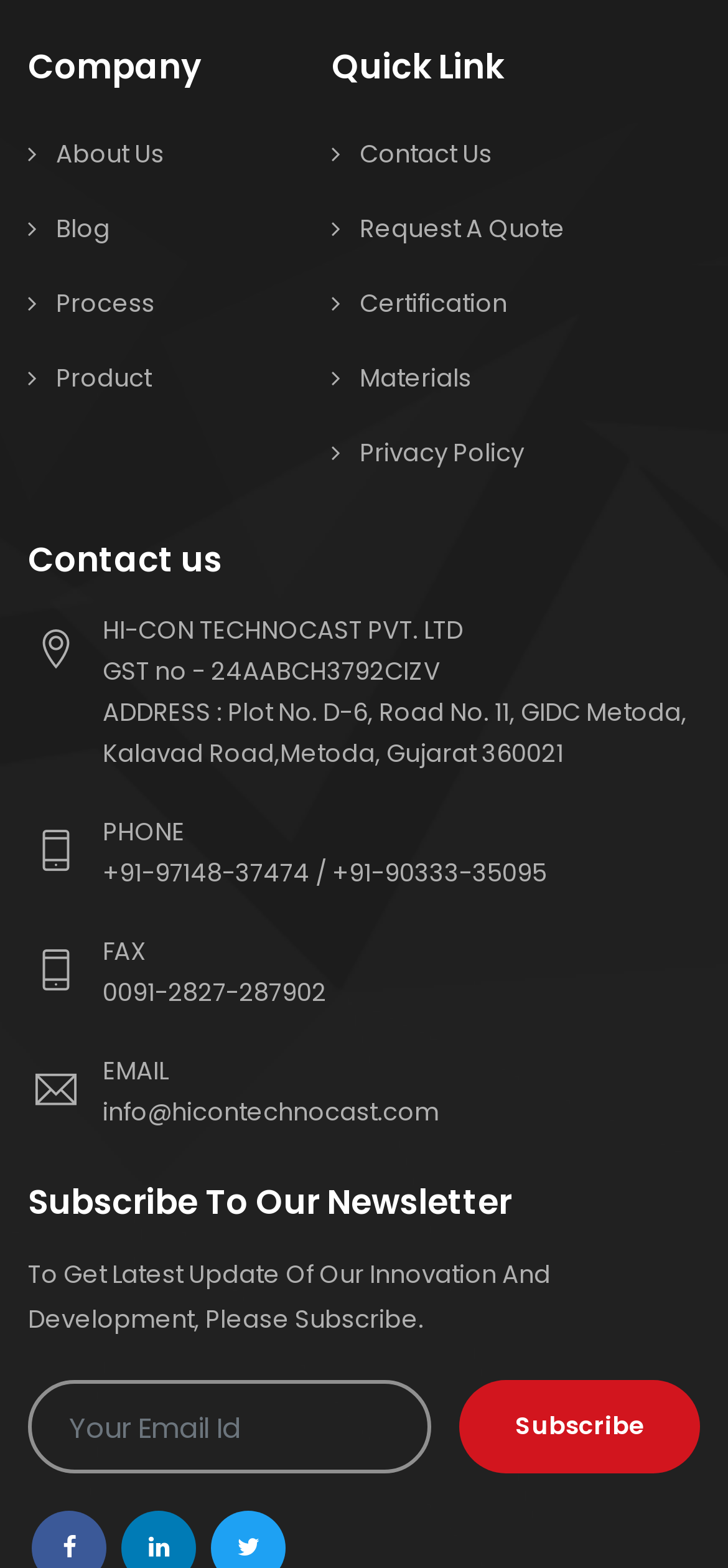Using details from the image, please answer the following question comprehensively:
What is the phone number?

The phone number can be found in the 'Contact us' section, where it is written as '+91-97148-37474 / +91-90333-35095' in a static text element.